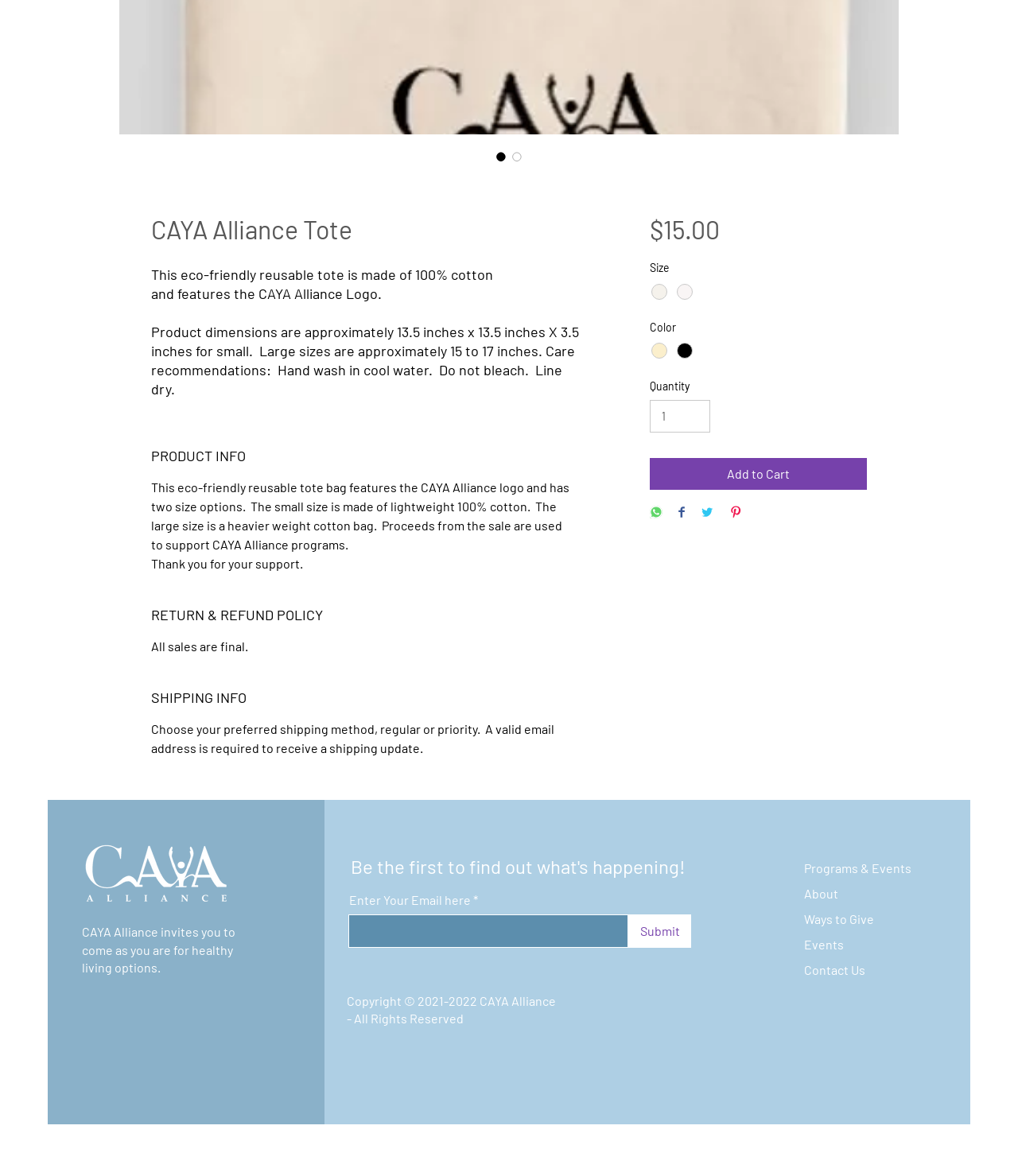Identify the coordinates of the bounding box for the element described below: "Contact Us". Return the coordinates as four float numbers between 0 and 1: [left, top, right, bottom].

[0.79, 0.818, 0.85, 0.831]